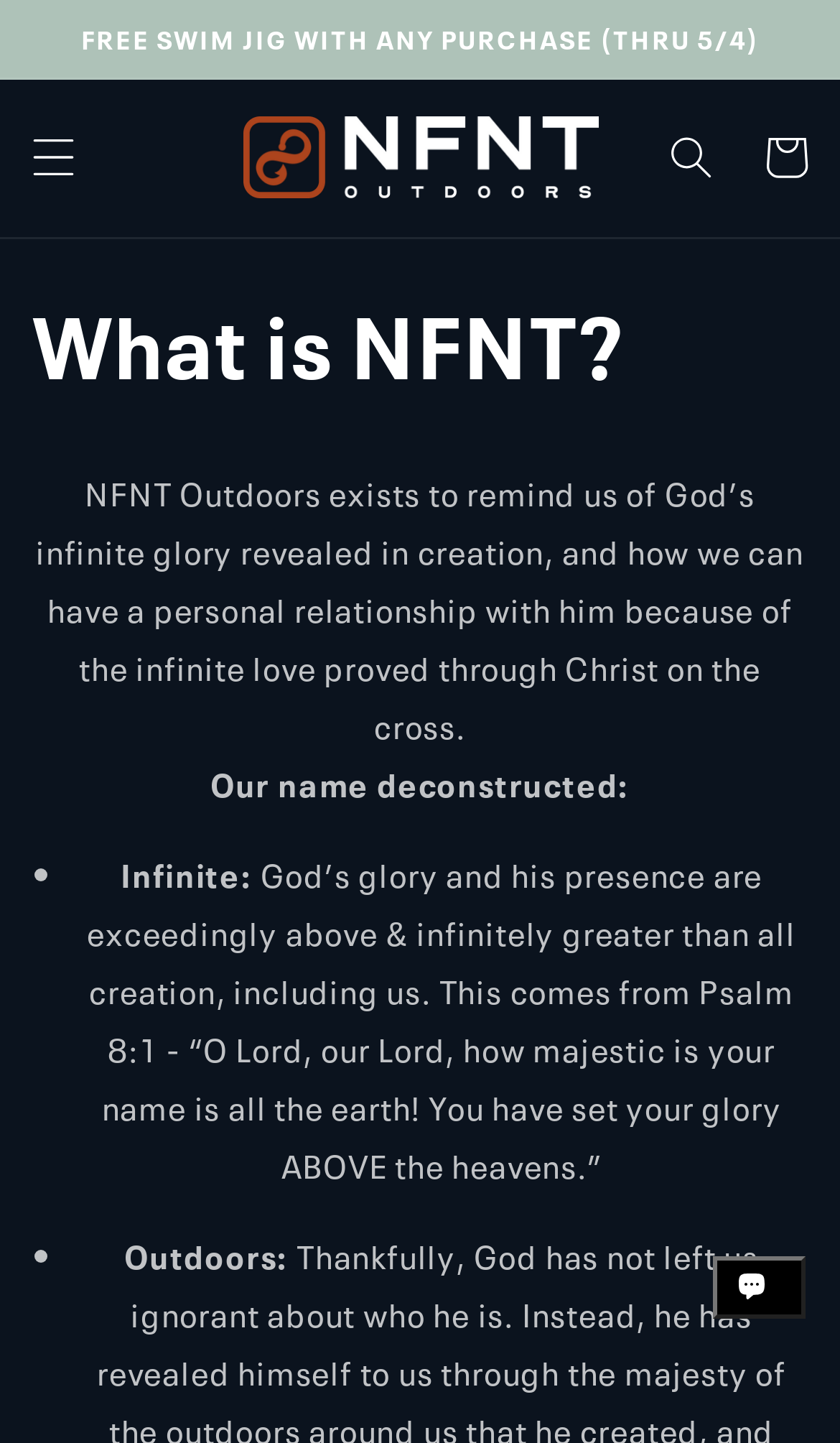Respond to the question below with a single word or phrase: What is the function of the button on the top right corner?

Search